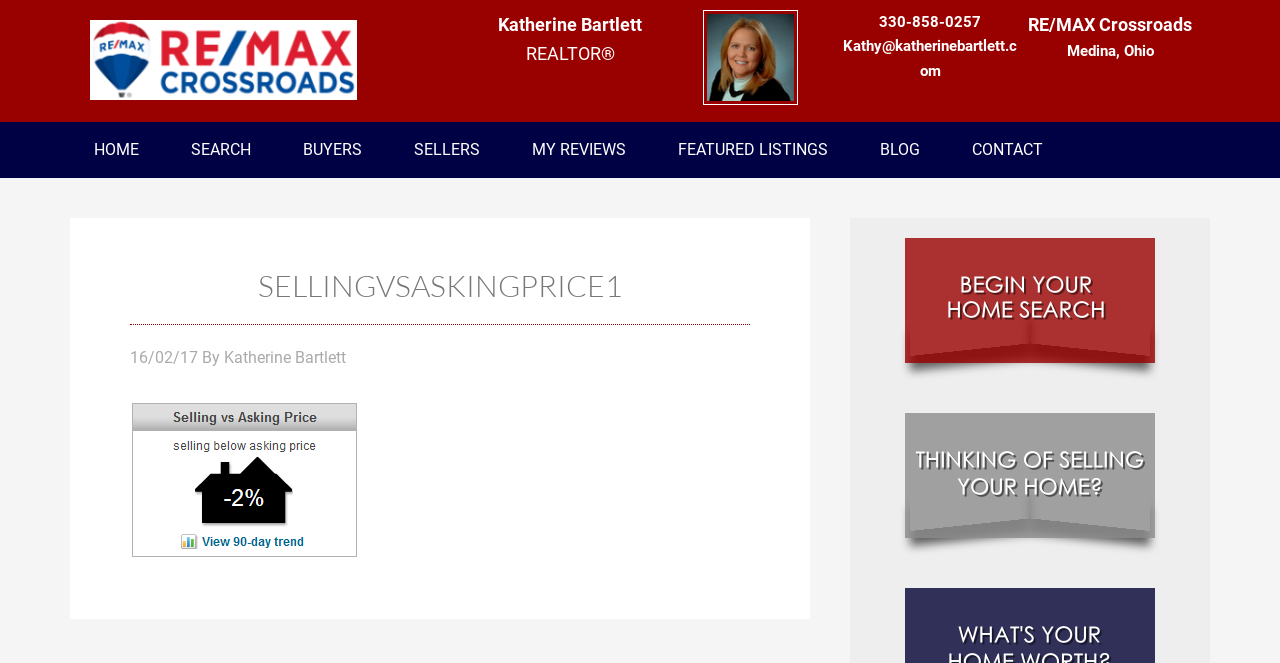Find the bounding box coordinates of the area to click in order to follow the instruction: "email Kathy".

[0.659, 0.056, 0.795, 0.12]